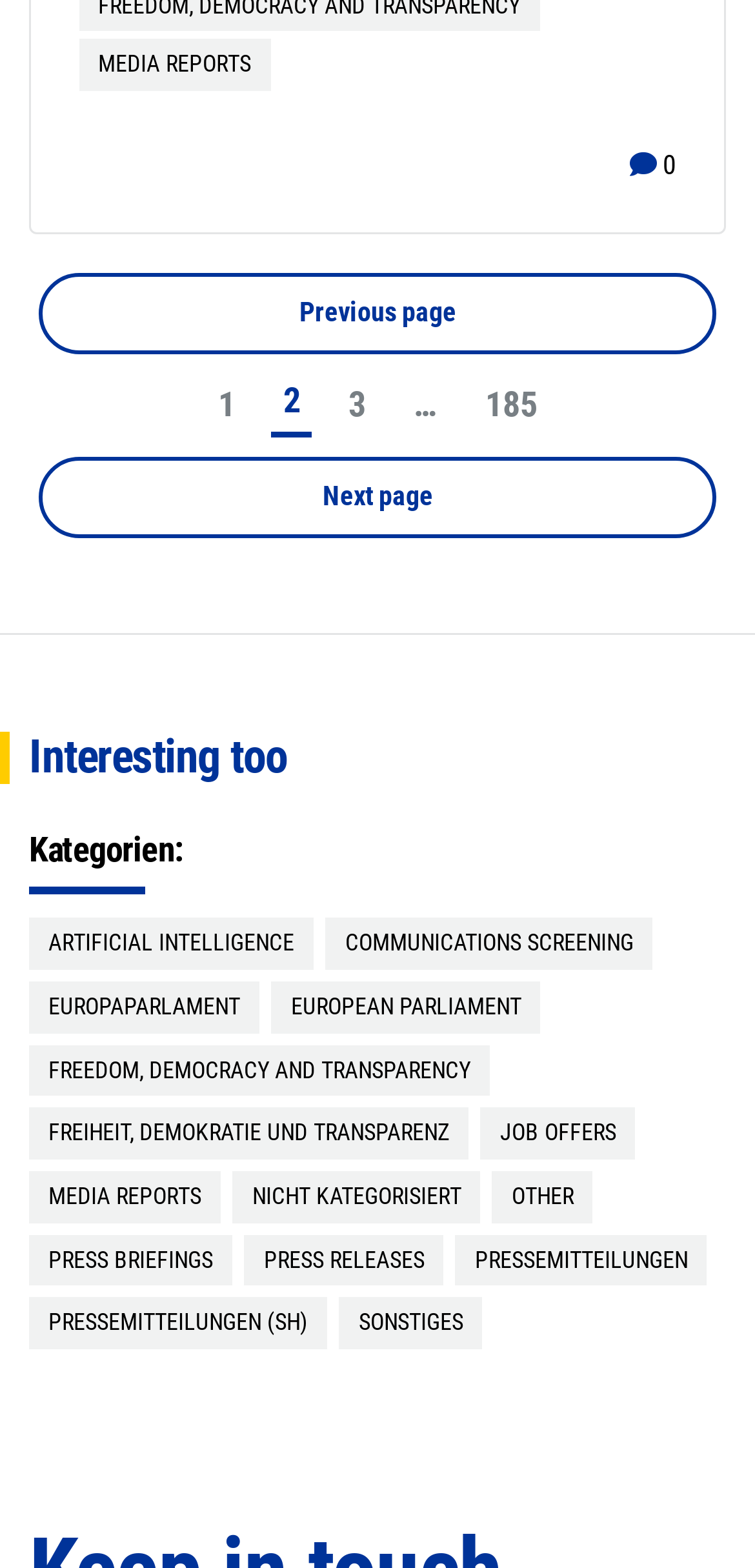What is the text of the first link on the page?
Based on the visual content, answer with a single word or a brief phrase.

MEDIA REPORTS